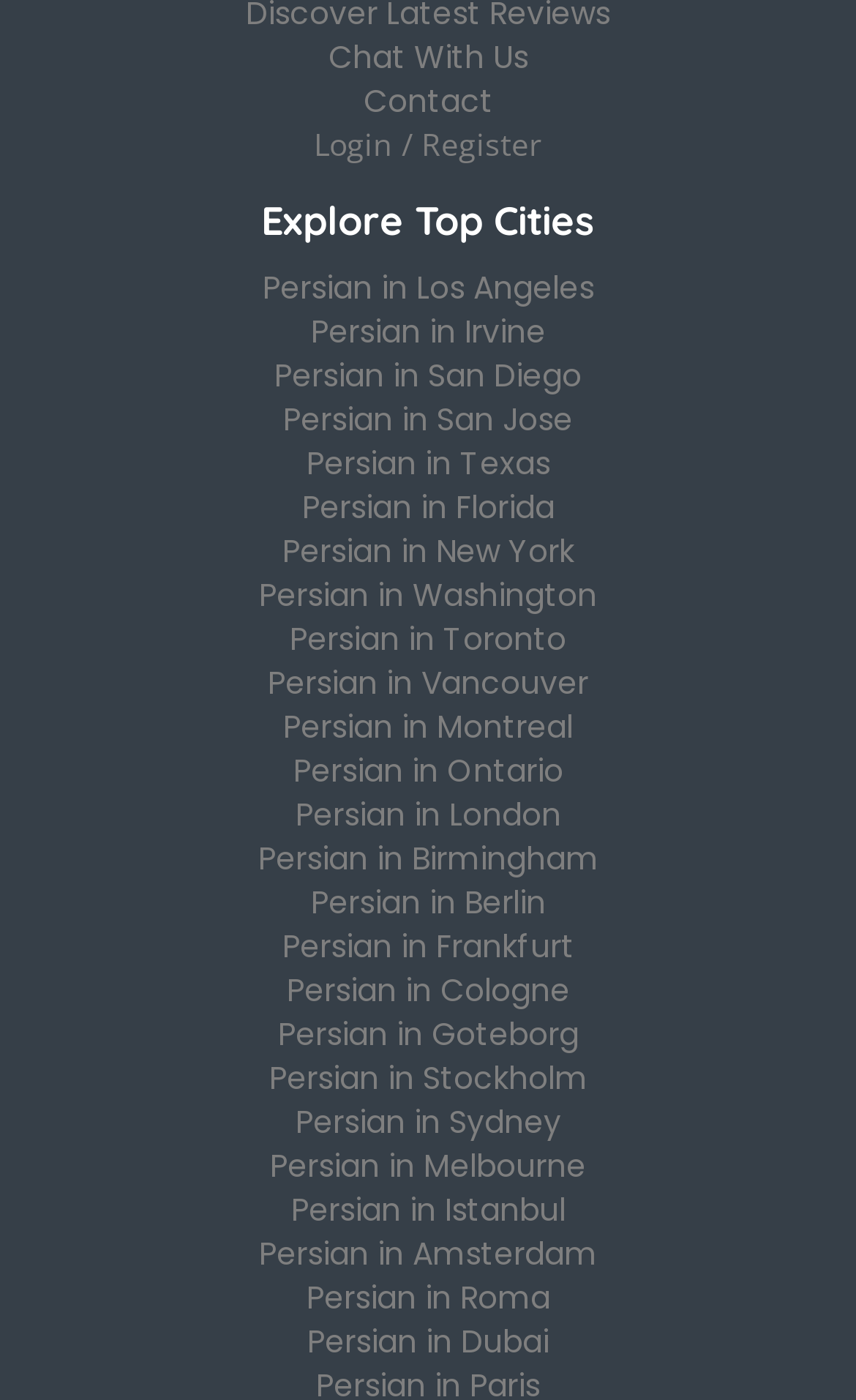Determine the bounding box coordinates of the section to be clicked to follow the instruction: "Contact us". The coordinates should be given as four float numbers between 0 and 1, formatted as [left, top, right, bottom].

[0.424, 0.056, 0.576, 0.088]